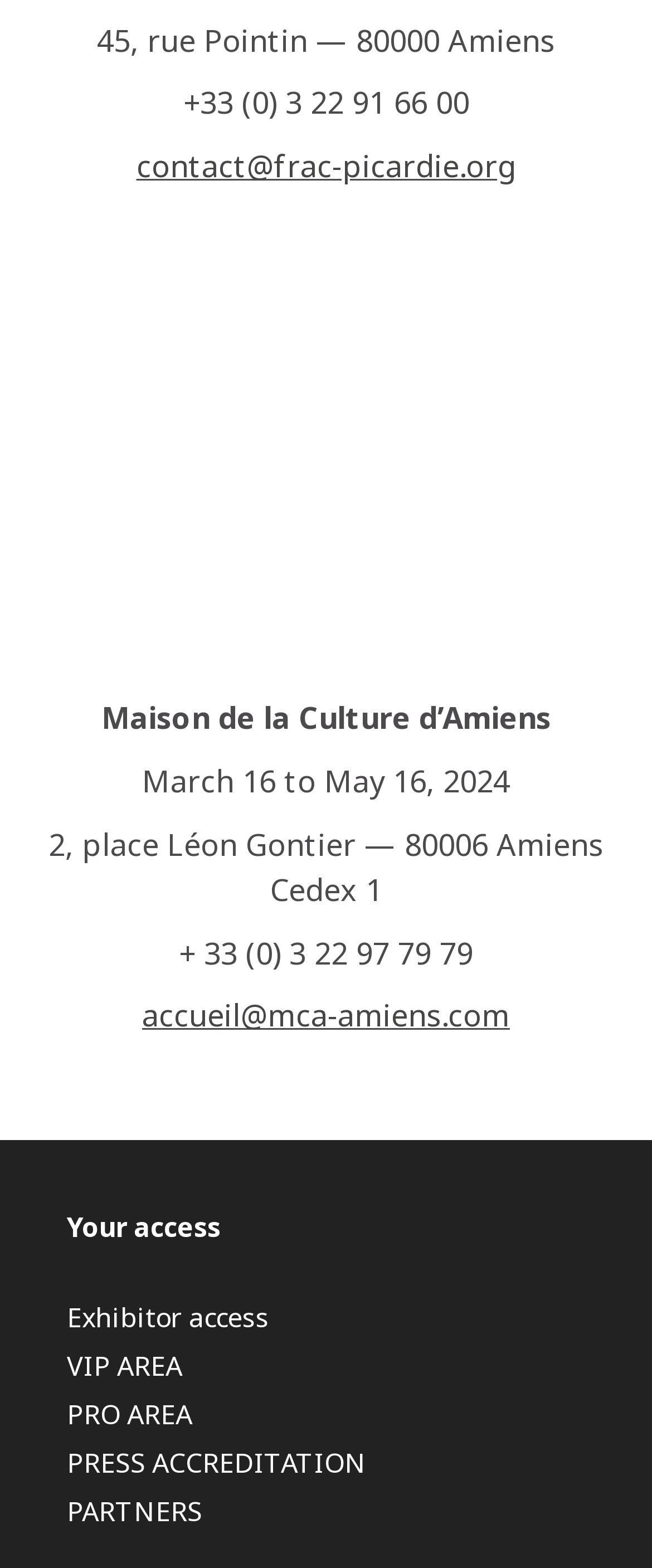Please determine the bounding box coordinates of the element's region to click in order to carry out the following instruction: "go to the Maison de la Culture d’Amiens website". The coordinates should be four float numbers between 0 and 1, i.e., [left, top, right, bottom].

[0.051, 0.402, 0.949, 0.428]